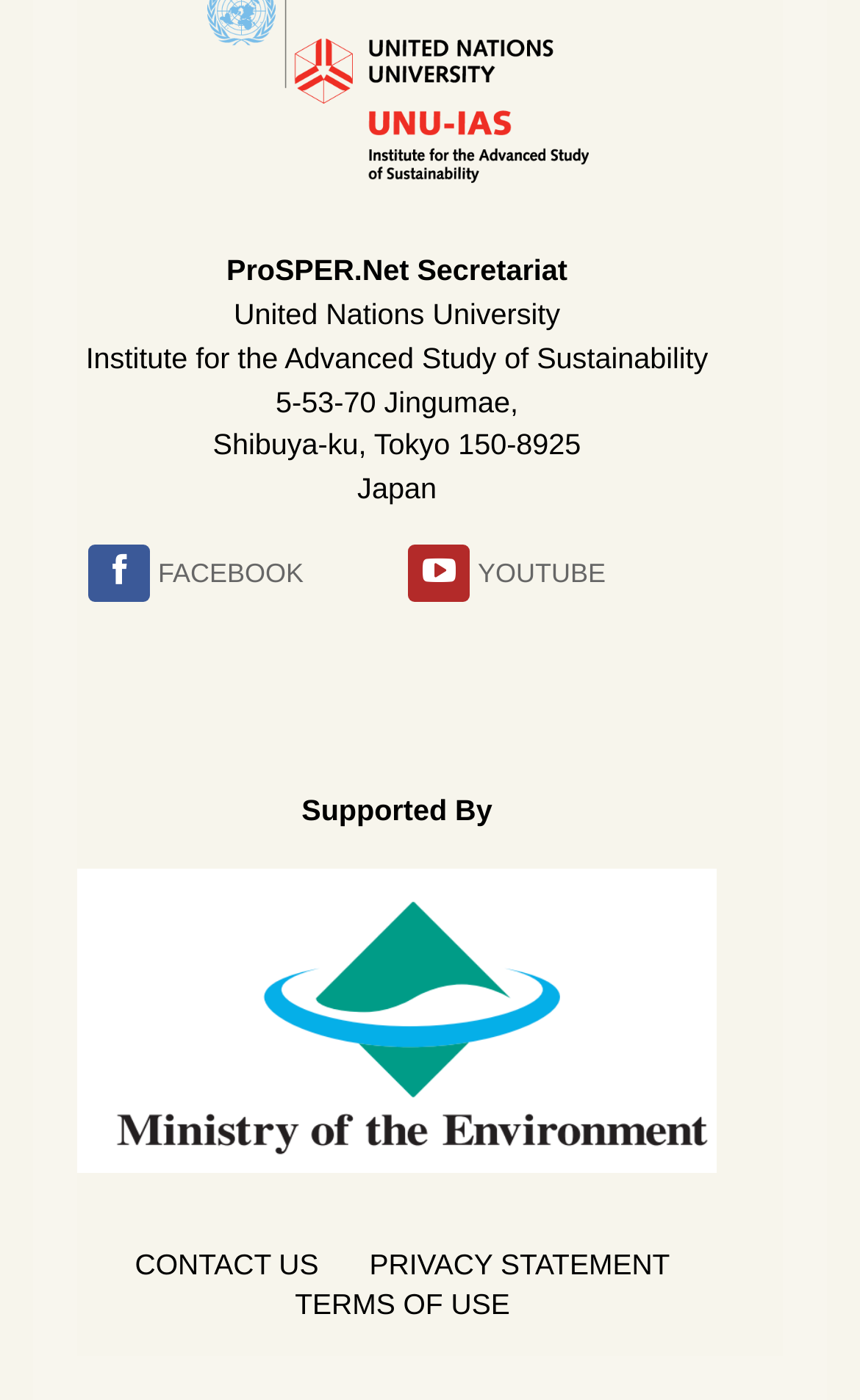What is the purpose of the 'CONTACT US' link?
Based on the screenshot, give a detailed explanation to answer the question.

The purpose of the 'CONTACT US' link can be inferred from its location at the bottom of the webpage and its text content, which suggests that it is intended for users to contact the organization for various purposes.